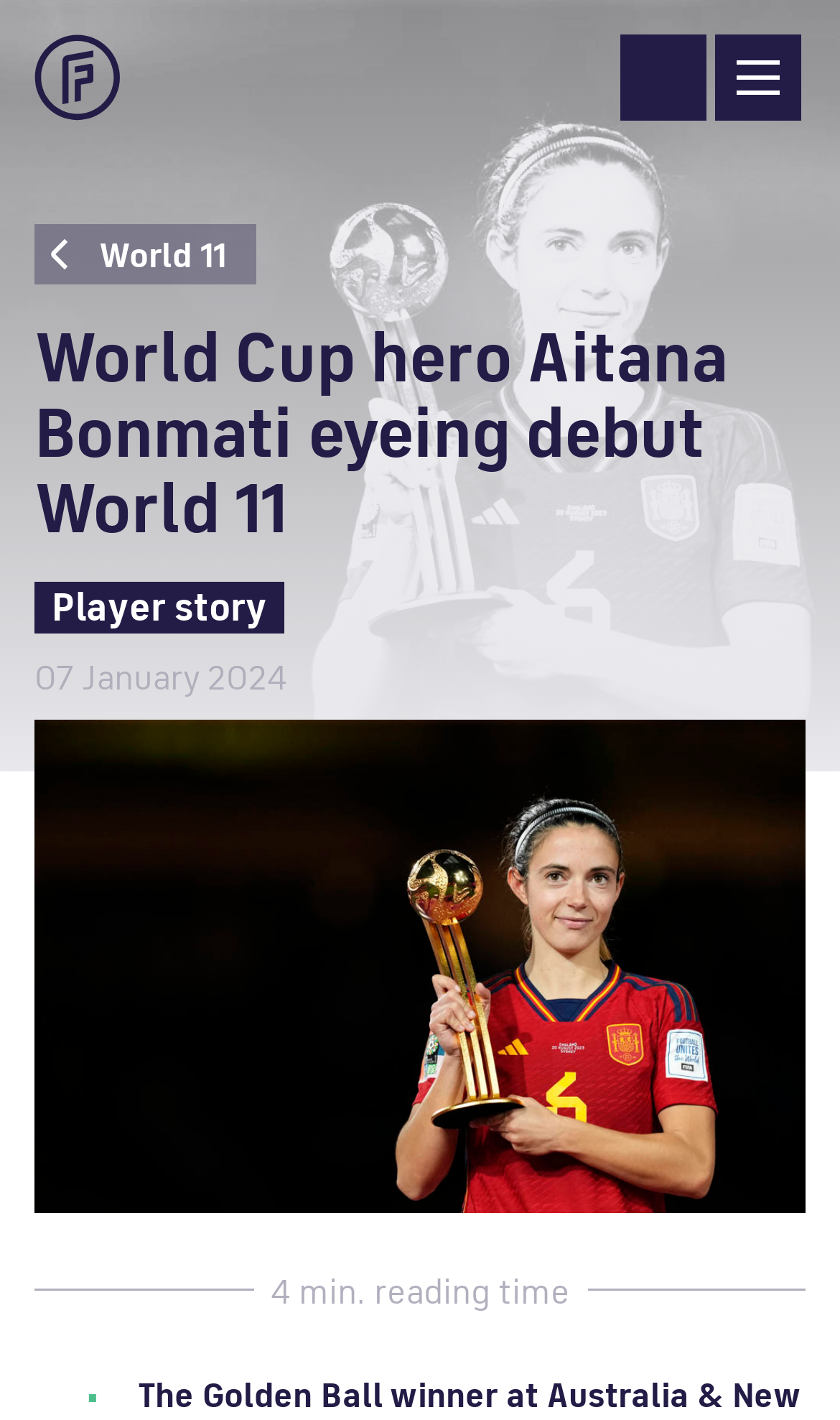Could you specify the bounding box coordinates for the clickable section to complete the following instruction: "Click the 'Deny' button"?

[0.059, 0.844, 0.941, 0.921]